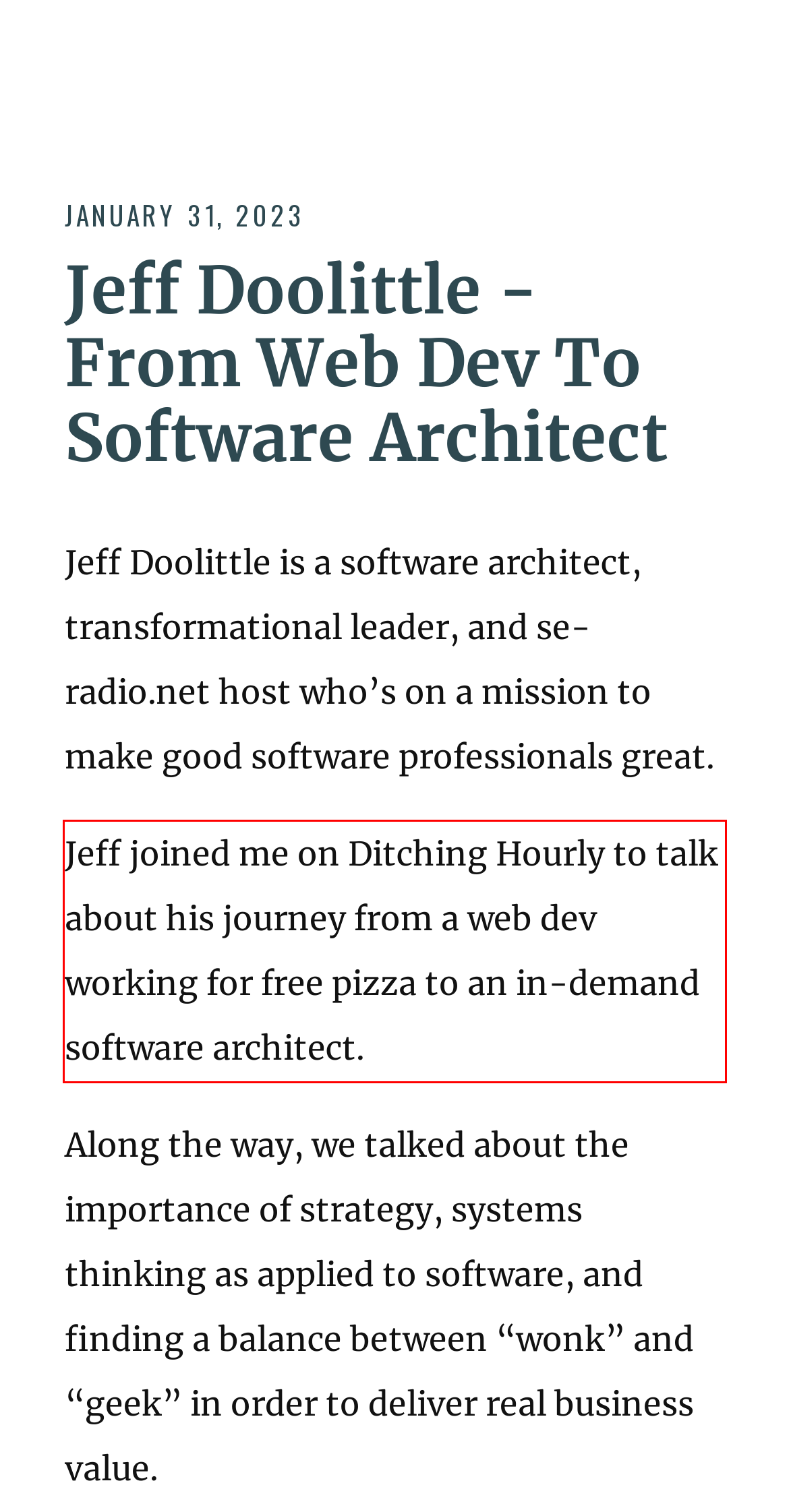Using the provided webpage screenshot, recognize the text content in the area marked by the red bounding box.

Jeff joined me on Ditching Hourly to talk about his journey from a web dev working for free pizza to an in-demand software architect.